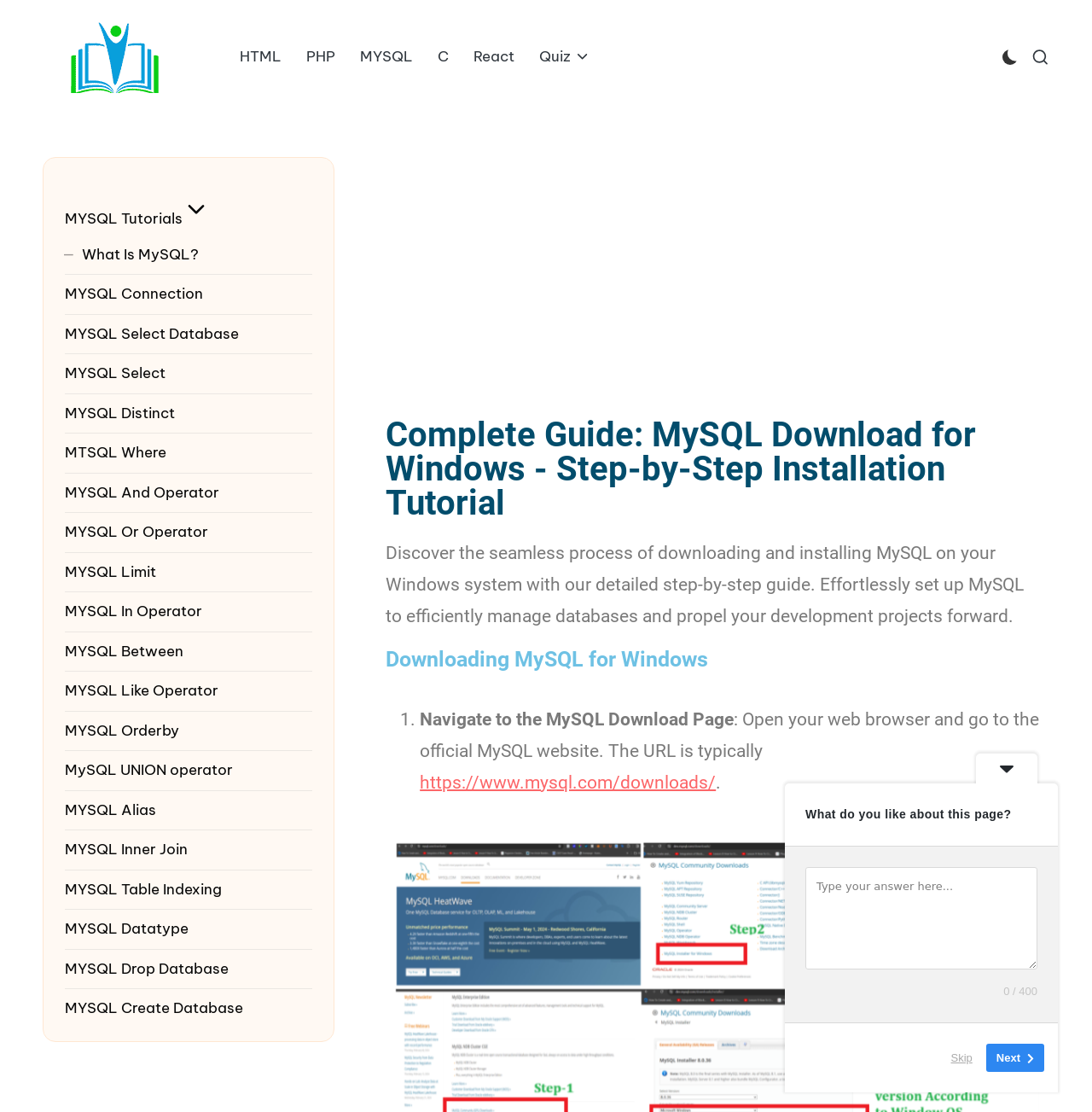Find the UI element described as: "MYSQL Datatype" and predict its bounding box coordinates. Ensure the coordinates are four float numbers between 0 and 1, [left, top, right, bottom].

[0.059, 0.827, 0.173, 0.843]